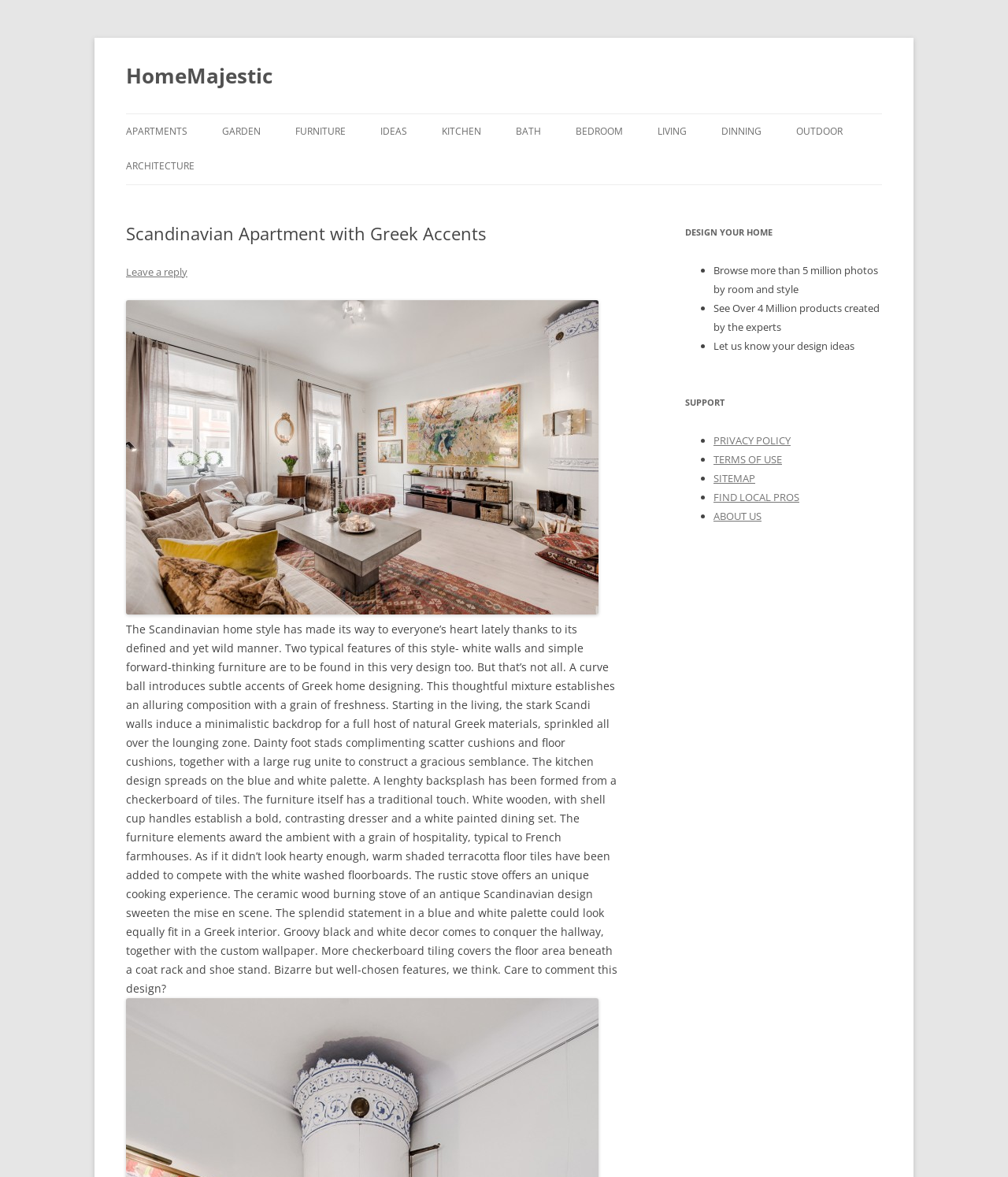Given the description of the UI element: "Garden", predict the bounding box coordinates in the form of [left, top, right, bottom], with each value being a float between 0 and 1.

[0.22, 0.097, 0.259, 0.127]